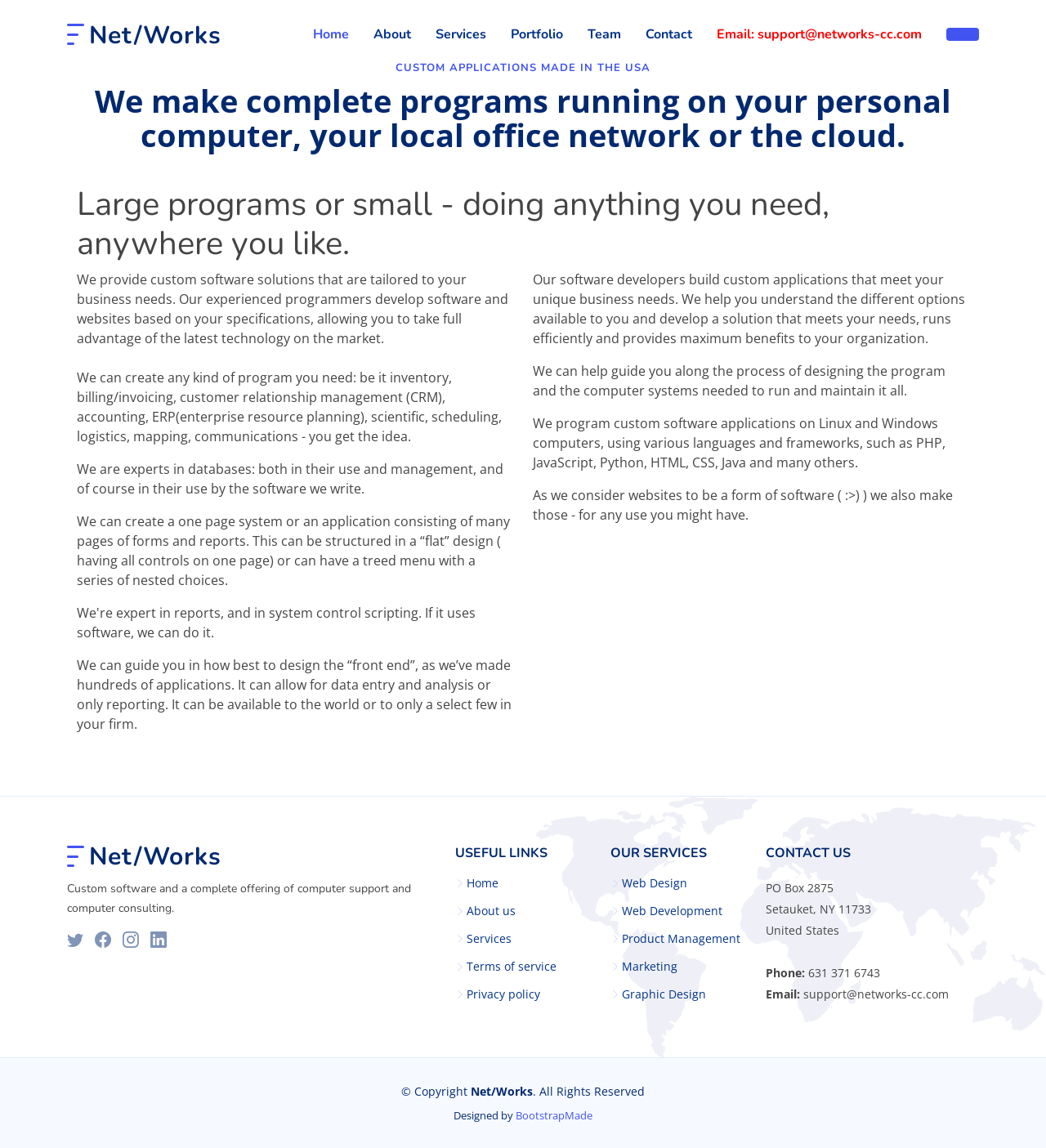What is the company's email address?
Look at the image and answer the question using a single word or phrase.

support@networks-cc.com